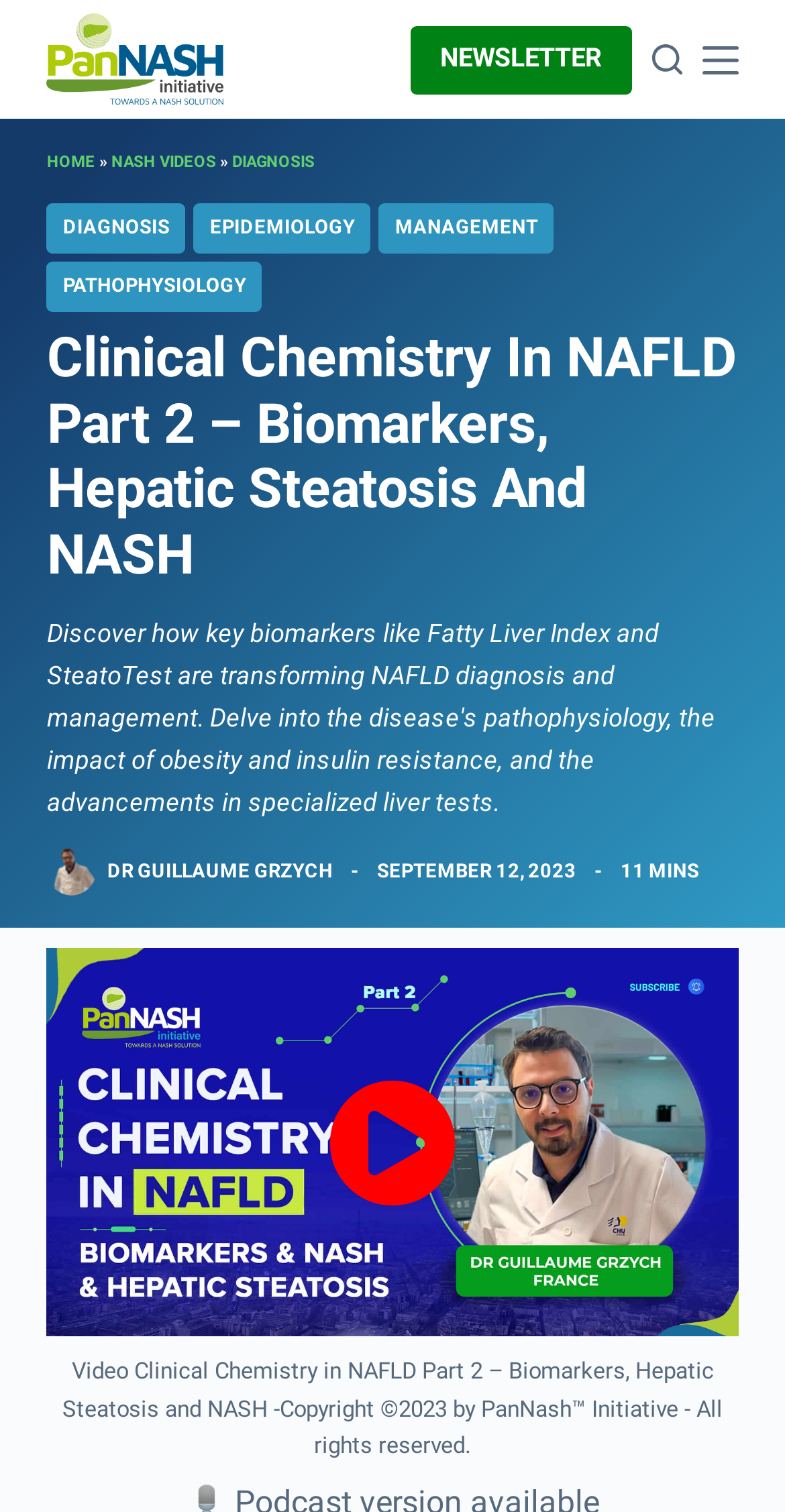Provide a thorough and detailed response to the question by examining the image: 
How long is the video?

I found the answer by examining the static text '11 MINS' which is located below the video, indicating the duration of the video.